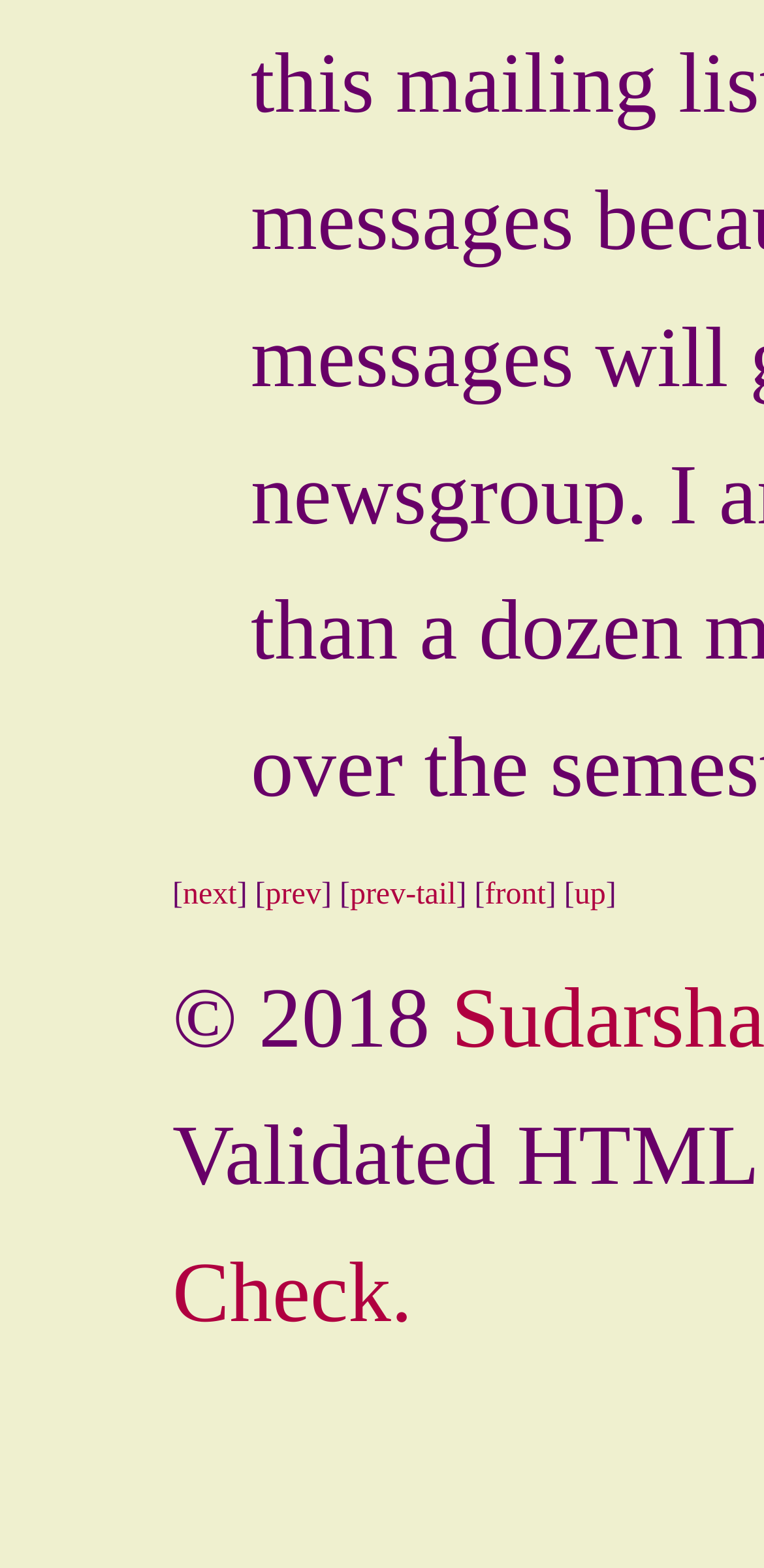What is the year mentioned at the bottom of the page?
Kindly offer a detailed explanation using the data available in the image.

The StaticText element at the bottom of the page contains the text '© 2018', indicating that the year mentioned is 2018.